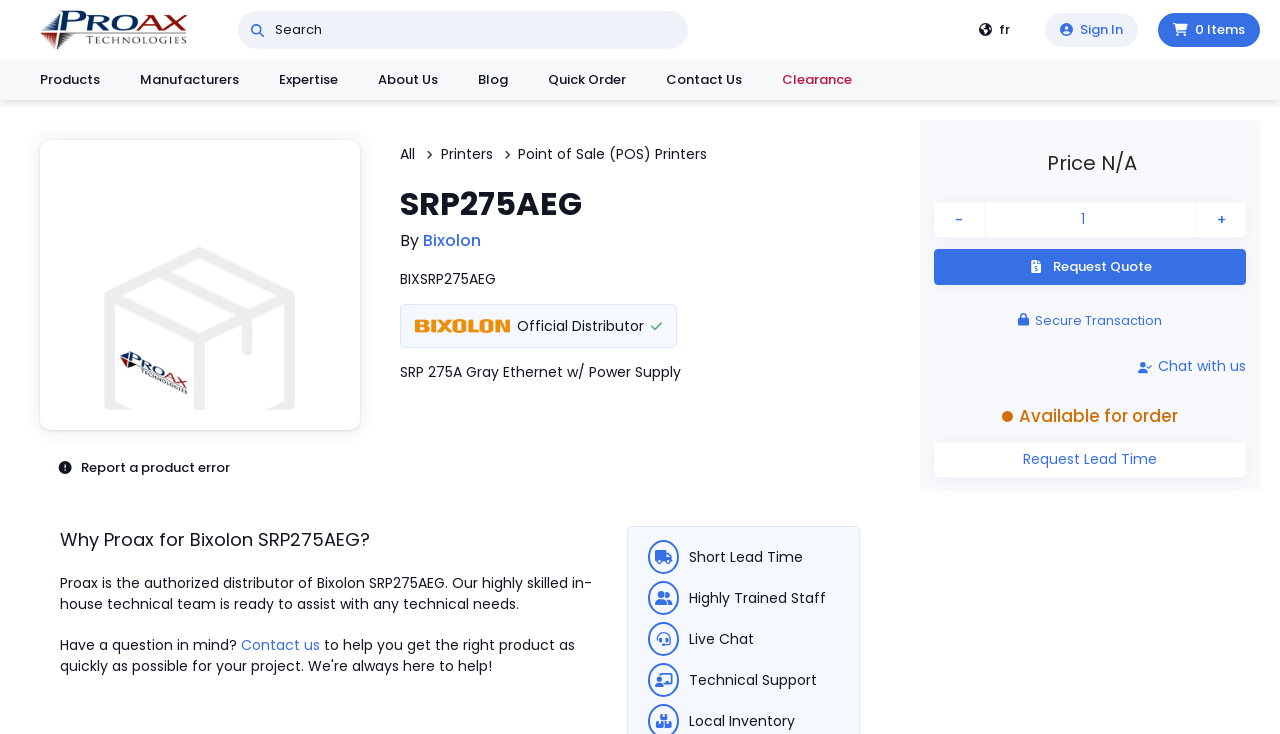Bounding box coordinates should be in the format (top-left x, top-left y, bottom-right x, bottom-right y) and all values should be floating point numbers between 0 and 1. Determine the bounding box coordinate for the UI element described as: alt="Baumer Electric Logo"

[0.121, 0.3, 0.199, 0.339]